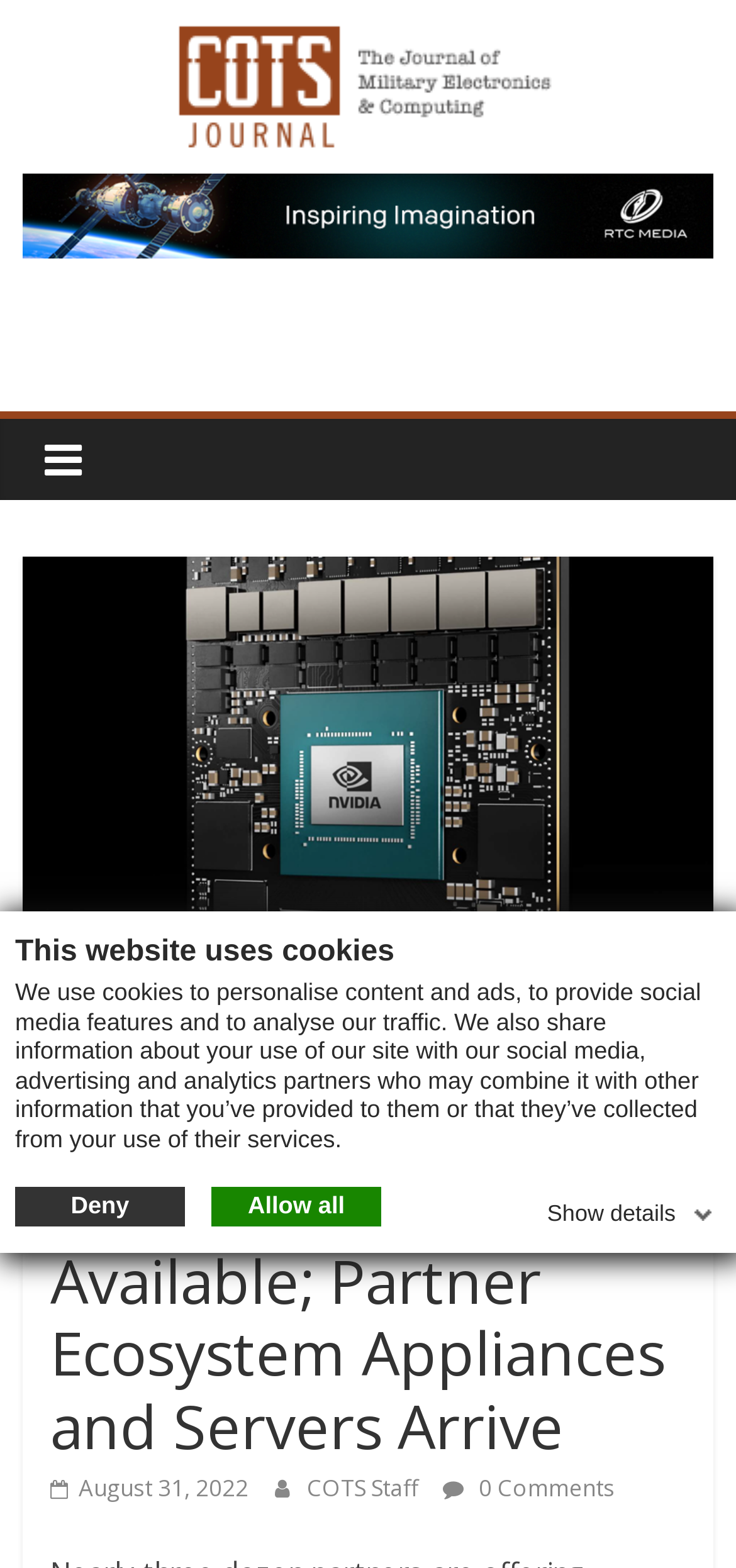Analyze the image and provide a detailed answer to the question: Who is the author of the article?

I searched for an element that could indicate the author of the article and found a link element with the text 'COTS Staff', which suggests that the author of the article is COTS Staff.